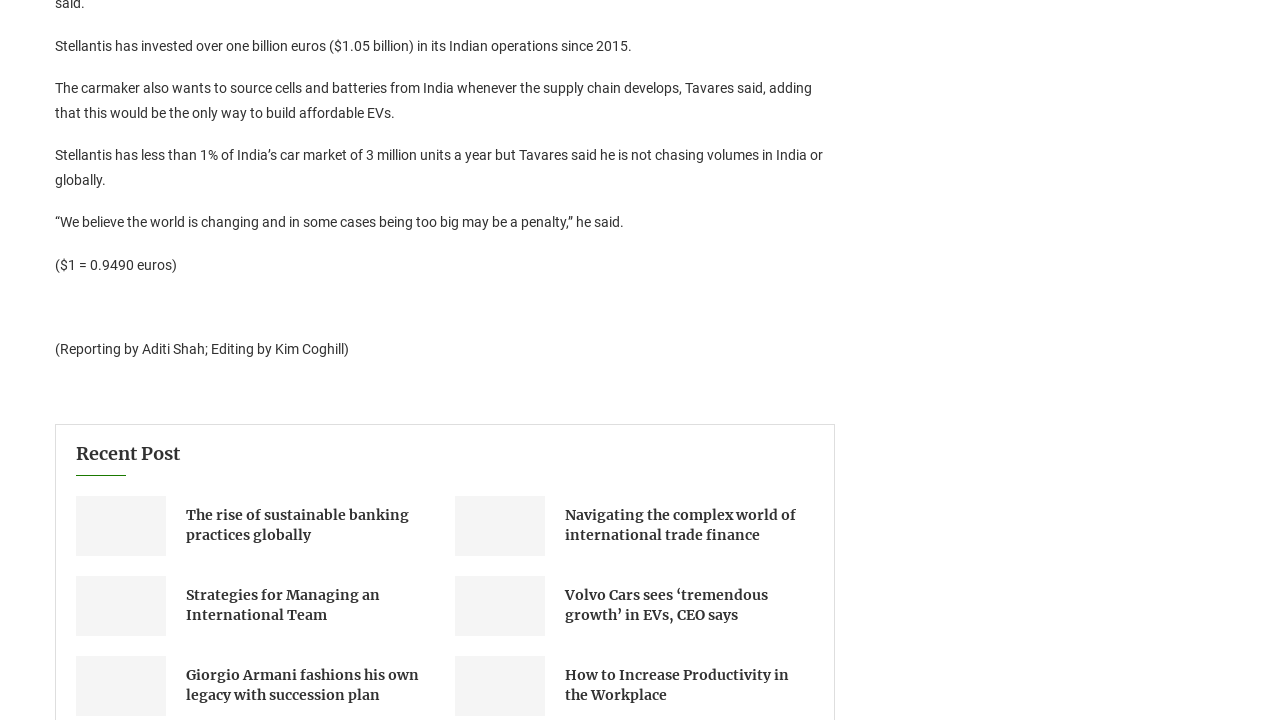Who is the CEO mentioned in the article?
Using the picture, provide a one-word or short phrase answer.

Tavares